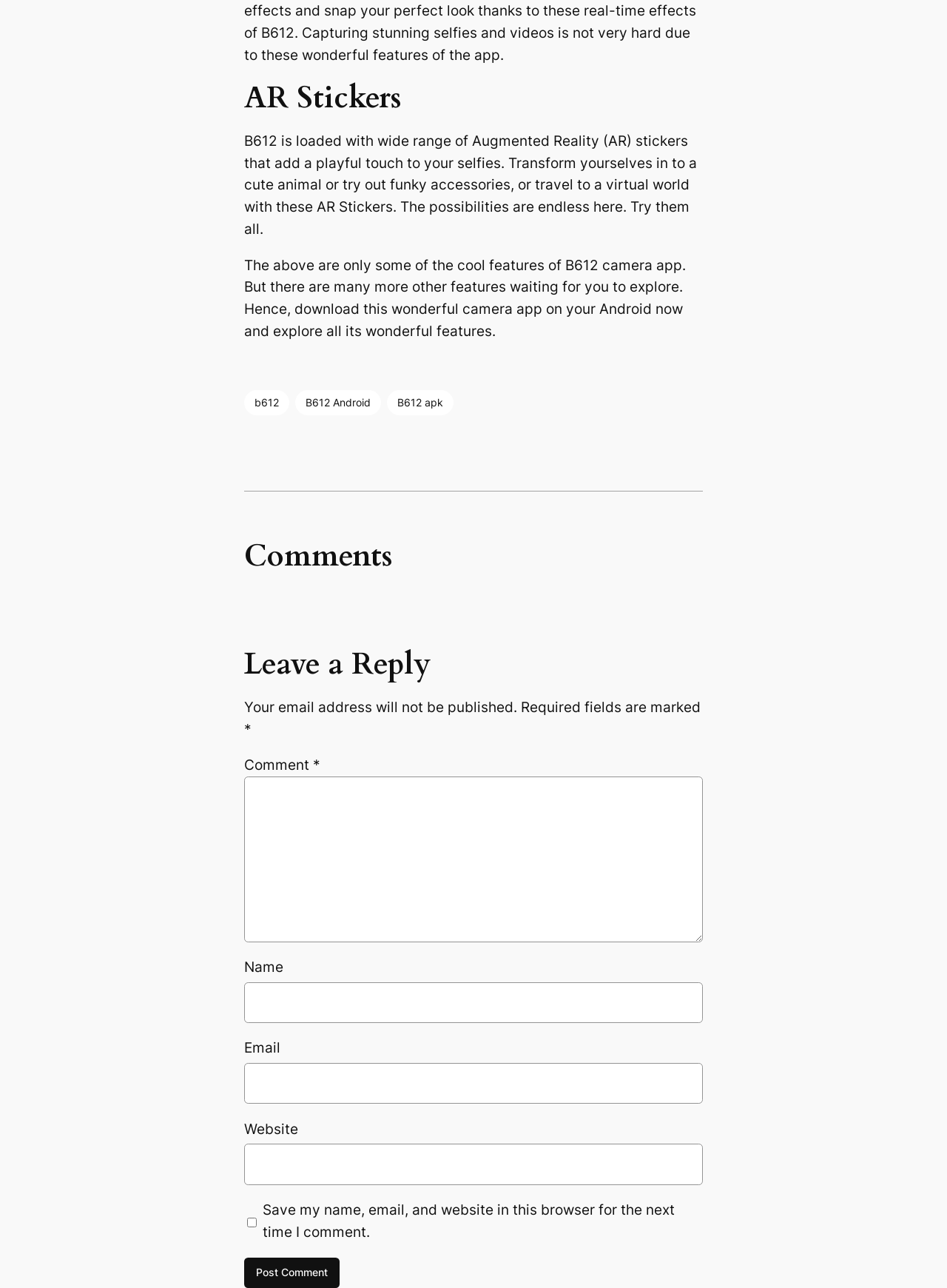Using the elements shown in the image, answer the question comprehensively: What is the main topic of this webpage?

The webpage is primarily discussing the features of B612 camera app, specifically its AR stickers, and encouraging users to download it on their Android devices.